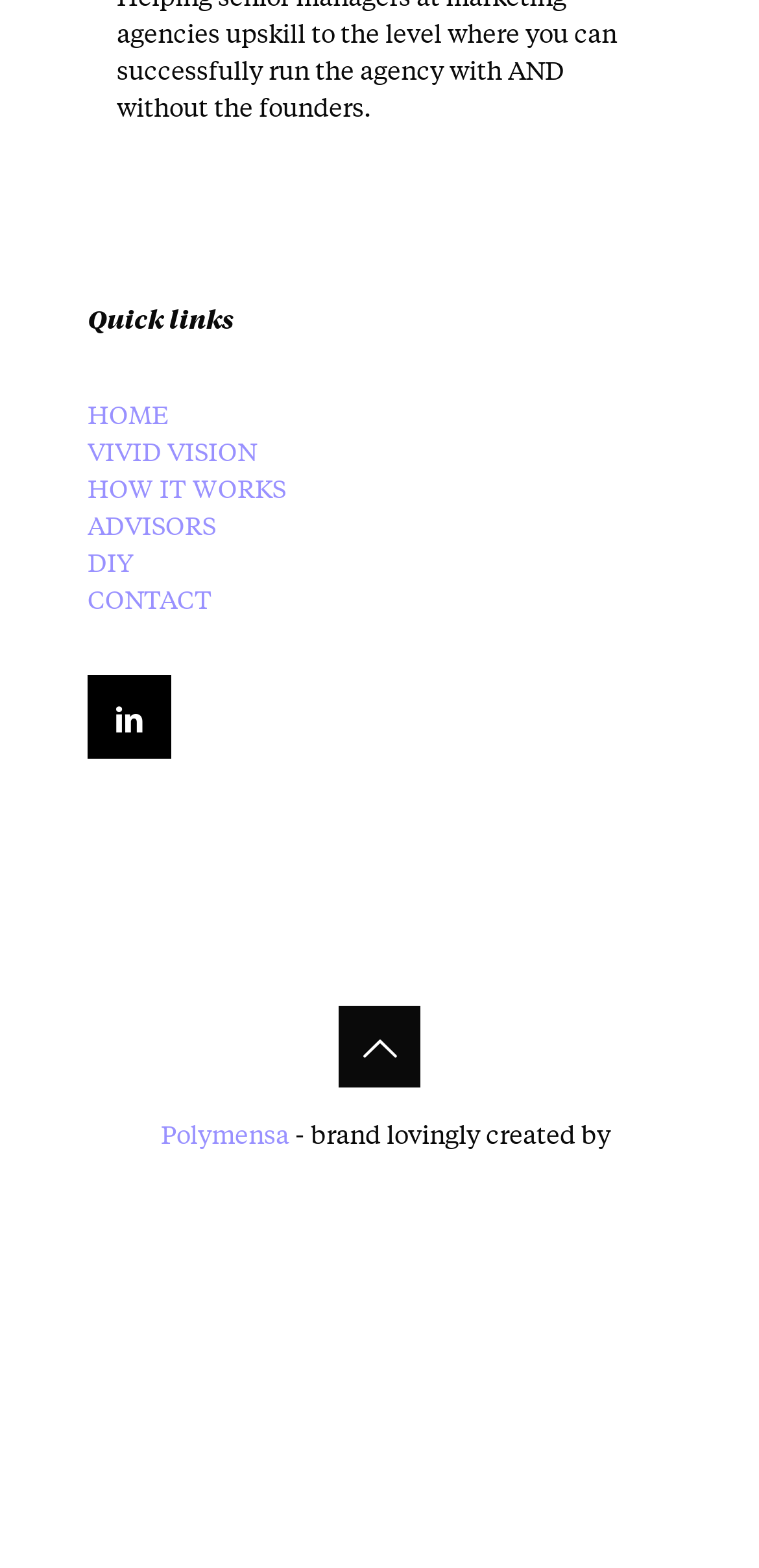Using the element description HOW IT WORKS, predict the bounding box coordinates for the UI element. Provide the coordinates in (top-left x, top-left y, bottom-right x, bottom-right y) format with values ranging from 0 to 1.

[0.115, 0.299, 0.377, 0.323]